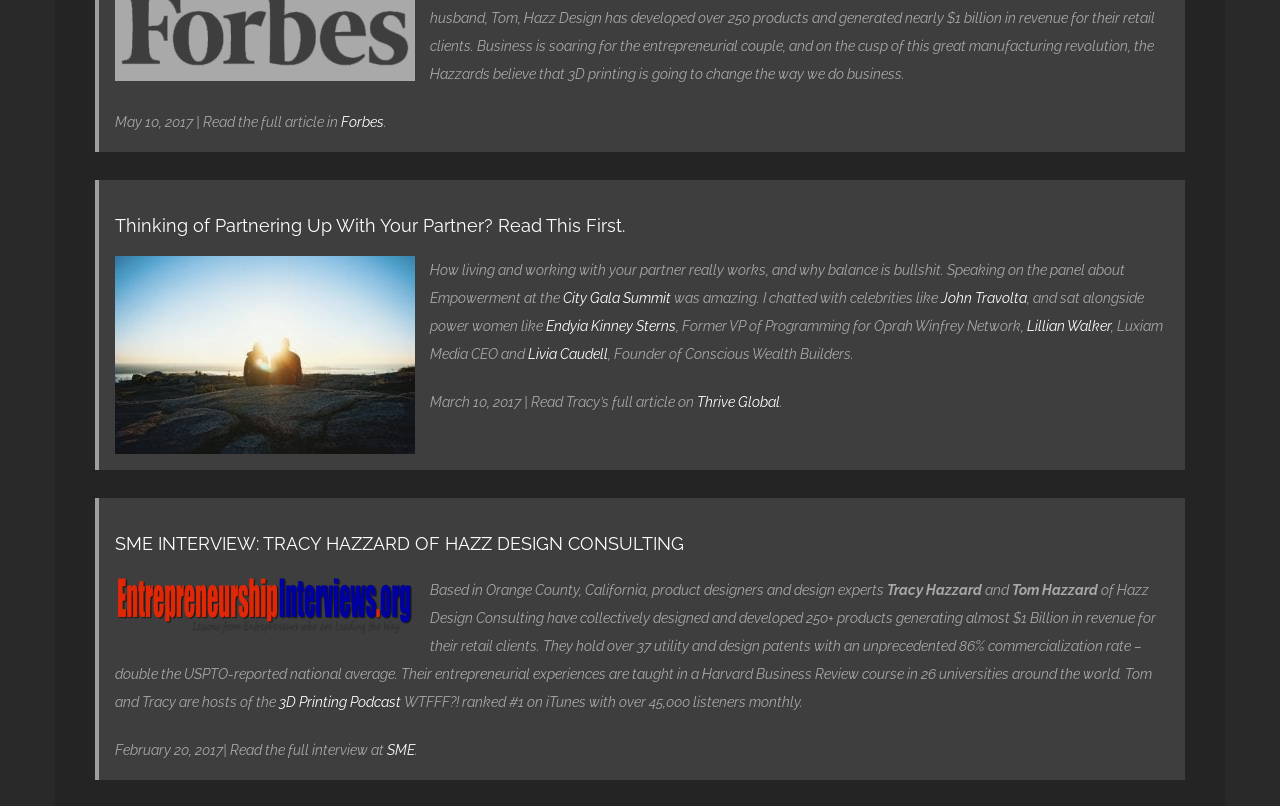For the following element description, predict the bounding box coordinates in the format (top-left x, top-left y, bottom-right x, bottom-right y). All values should be floating point numbers between 0 and 1. Description: City Gala Summit

[0.44, 0.36, 0.524, 0.38]